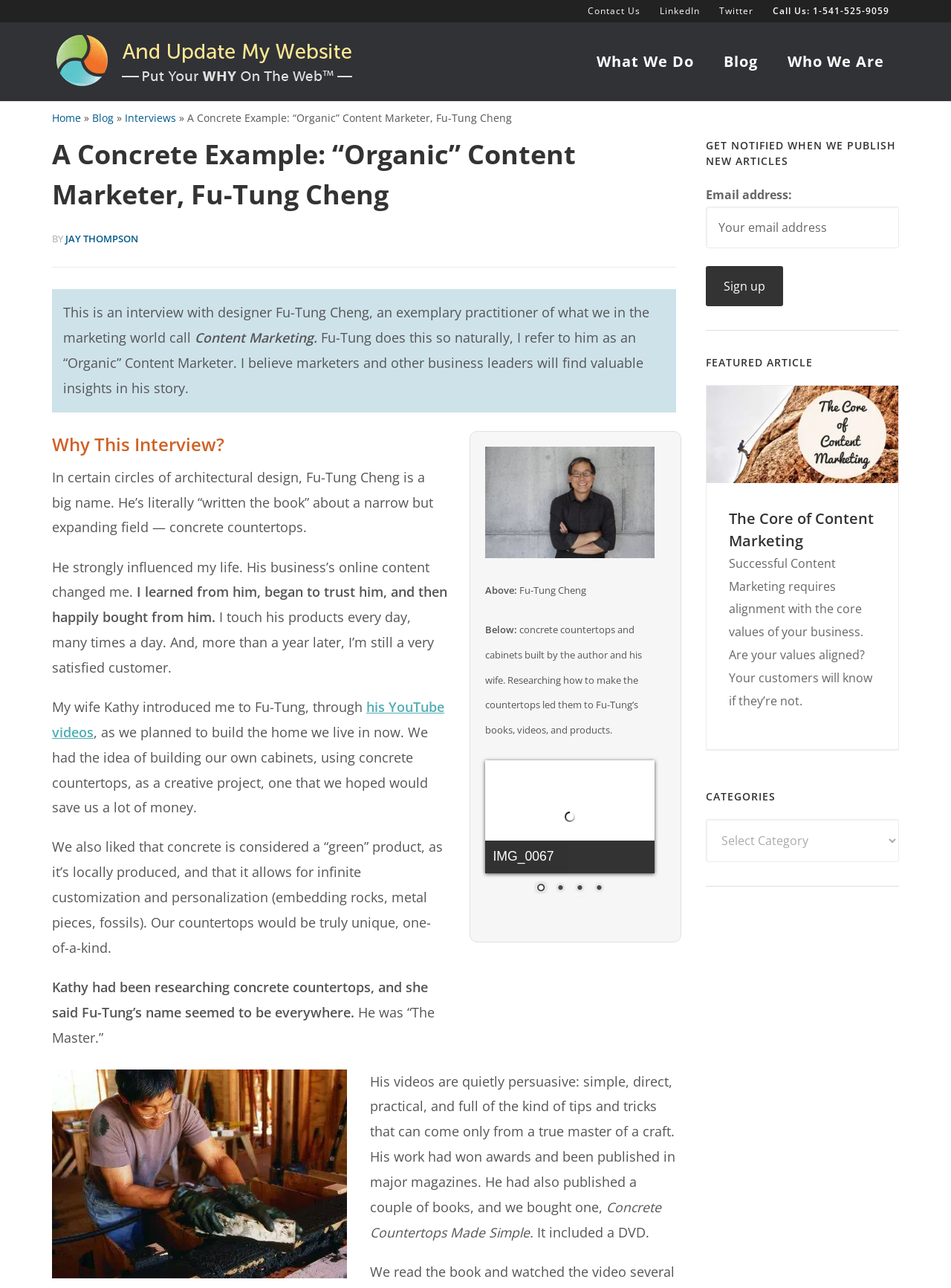Determine the bounding box coordinates of the section I need to click to execute the following instruction: "Click on the 'Sign up' button". Provide the coordinates as four float numbers between 0 and 1, i.e., [left, top, right, bottom].

[0.742, 0.207, 0.823, 0.238]